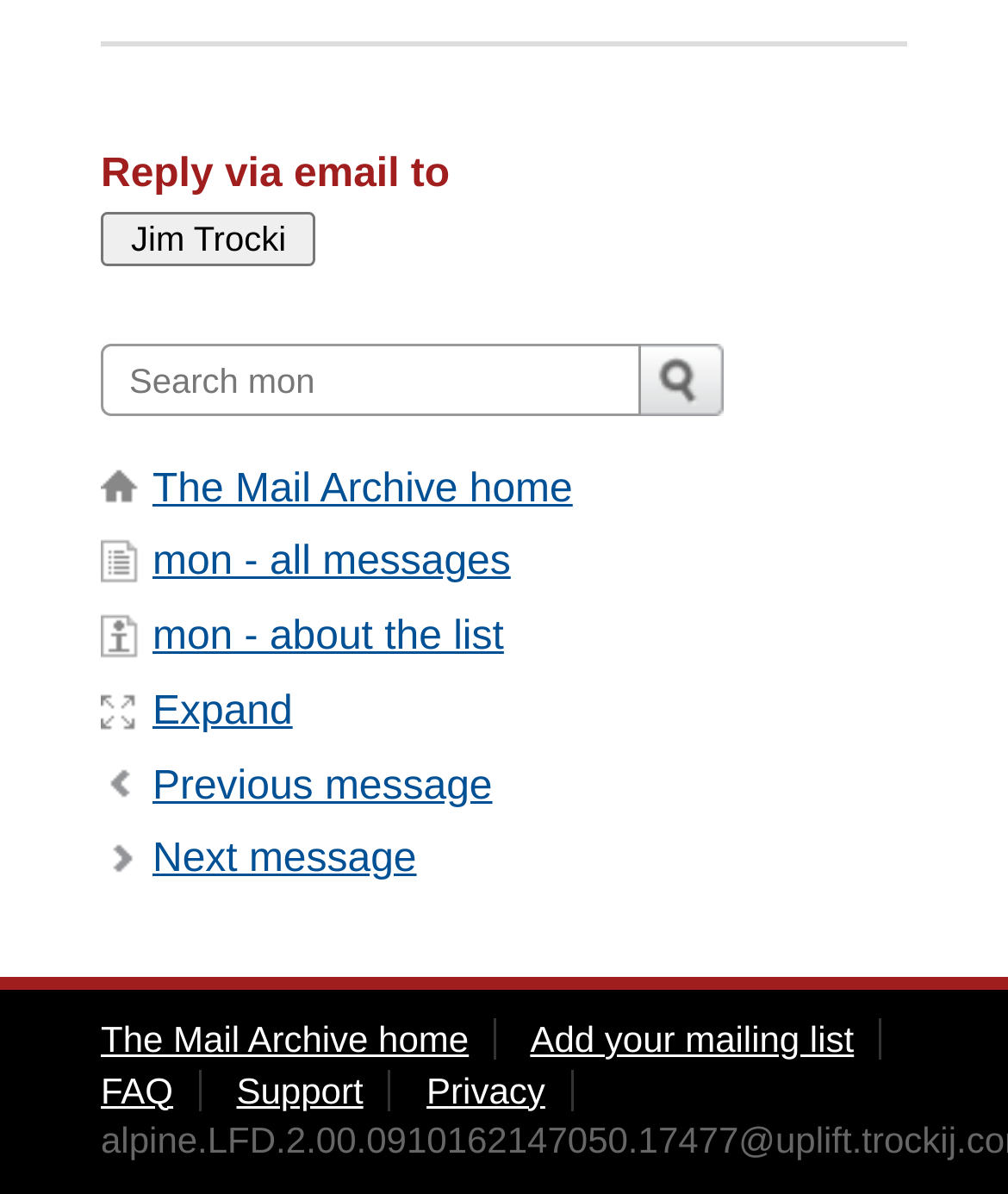Respond with a single word or phrase for the following question: 
What is the purpose of the textbox?

Reply via email